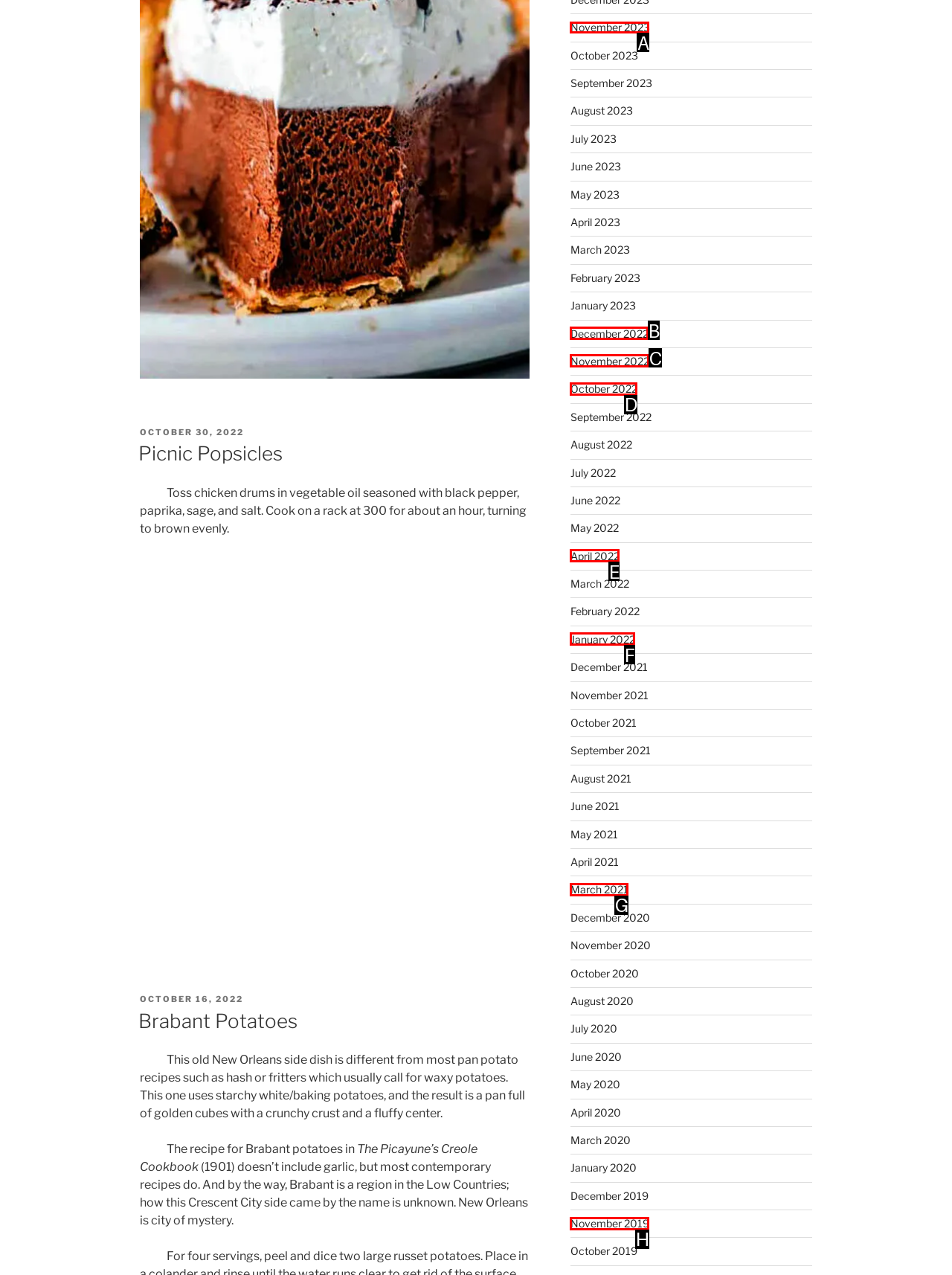Identify the correct UI element to click for this instruction: Click on the 'November 2023' link
Respond with the appropriate option's letter from the provided choices directly.

A